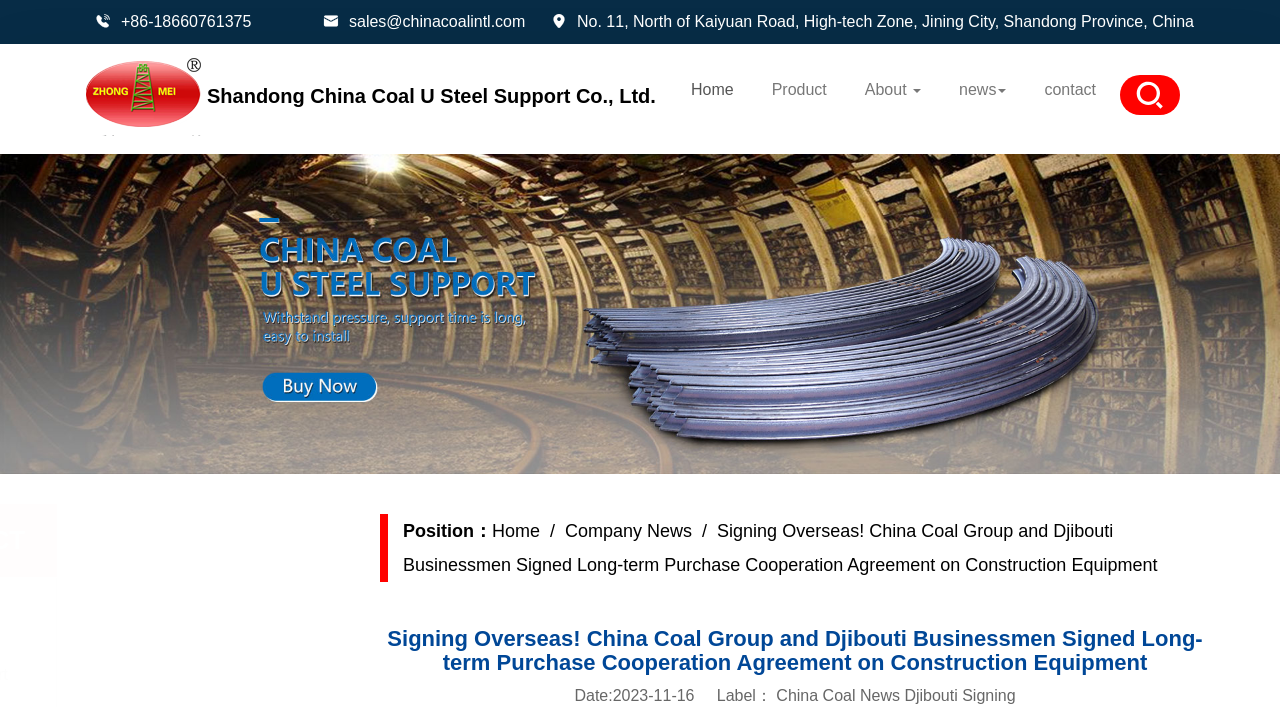Please determine the bounding box coordinates, formatted as (top-left x, top-left y, bottom-right x, bottom-right y), with all values as floating point numbers between 0 and 1. Identify the bounding box of the region described as: Flat Net Shell Support

[0.083, 0.92, 0.249, 0.988]